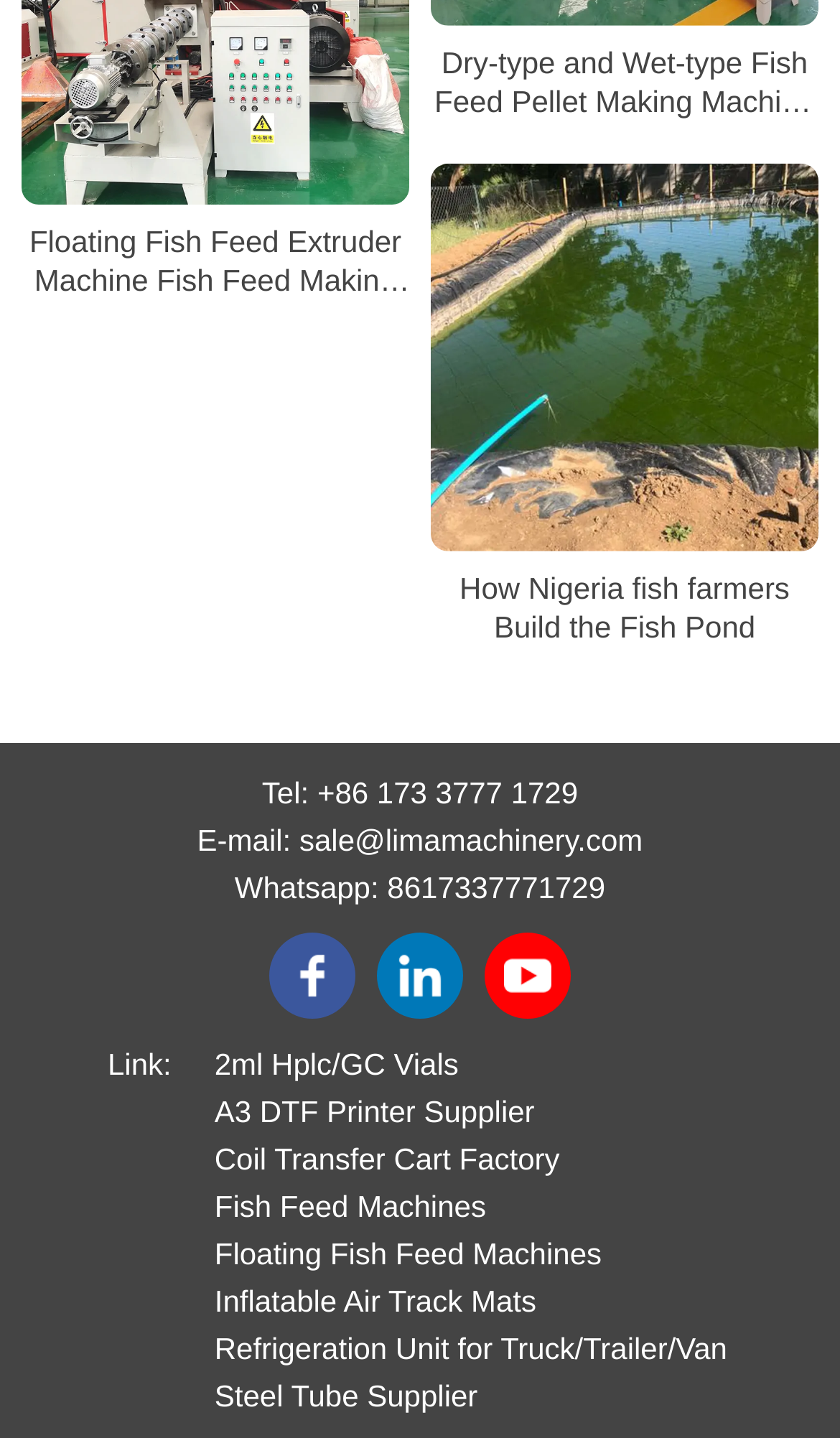Answer the question in a single word or phrase:
What is the category of the last link?

Steel Tube